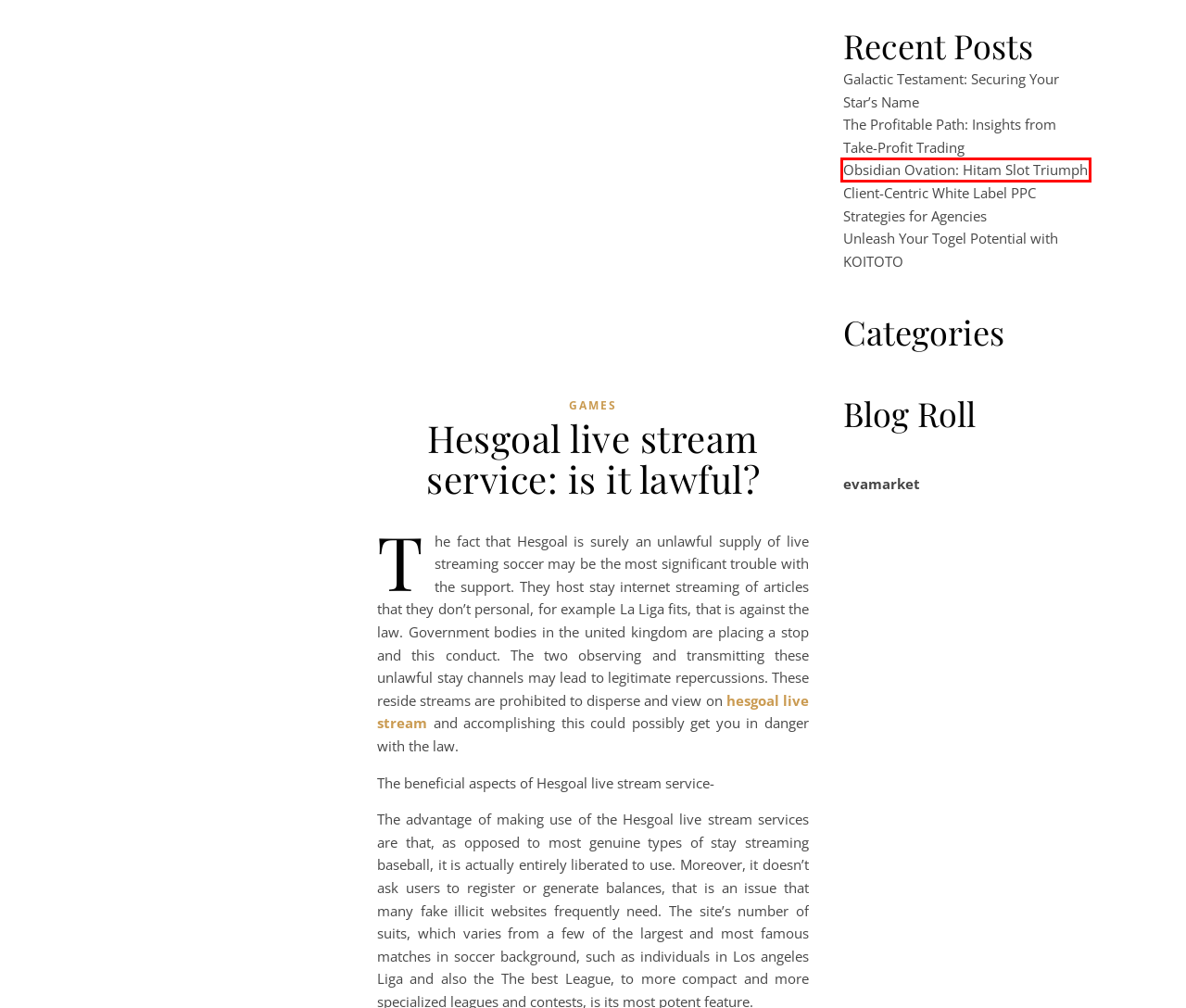You have a screenshot of a webpage with a red rectangle bounding box around an element. Identify the best matching webpage description for the new page that appears after clicking the element in the bounding box. The descriptions are:
A. Client-Centric White Label PPC Strategies for Agencies – The House of Mirth
B. Obsidian Ovation: Hitam Slot Triumph – The House of Mirth
C. EVA Markets - Your Ultimate Destination for Effortless Success.
D. The Profitable Path: Insights from Take-Profit Trading – The House of Mirth
E. Unleash Your Togel Potential with KOITOTO – The House of Mirth
F. Games – The House of Mirth
G. Galactic Testament: Securing Your Star’s Name – The House of Mirth
H. Privacy Policy – The House of Mirth

B